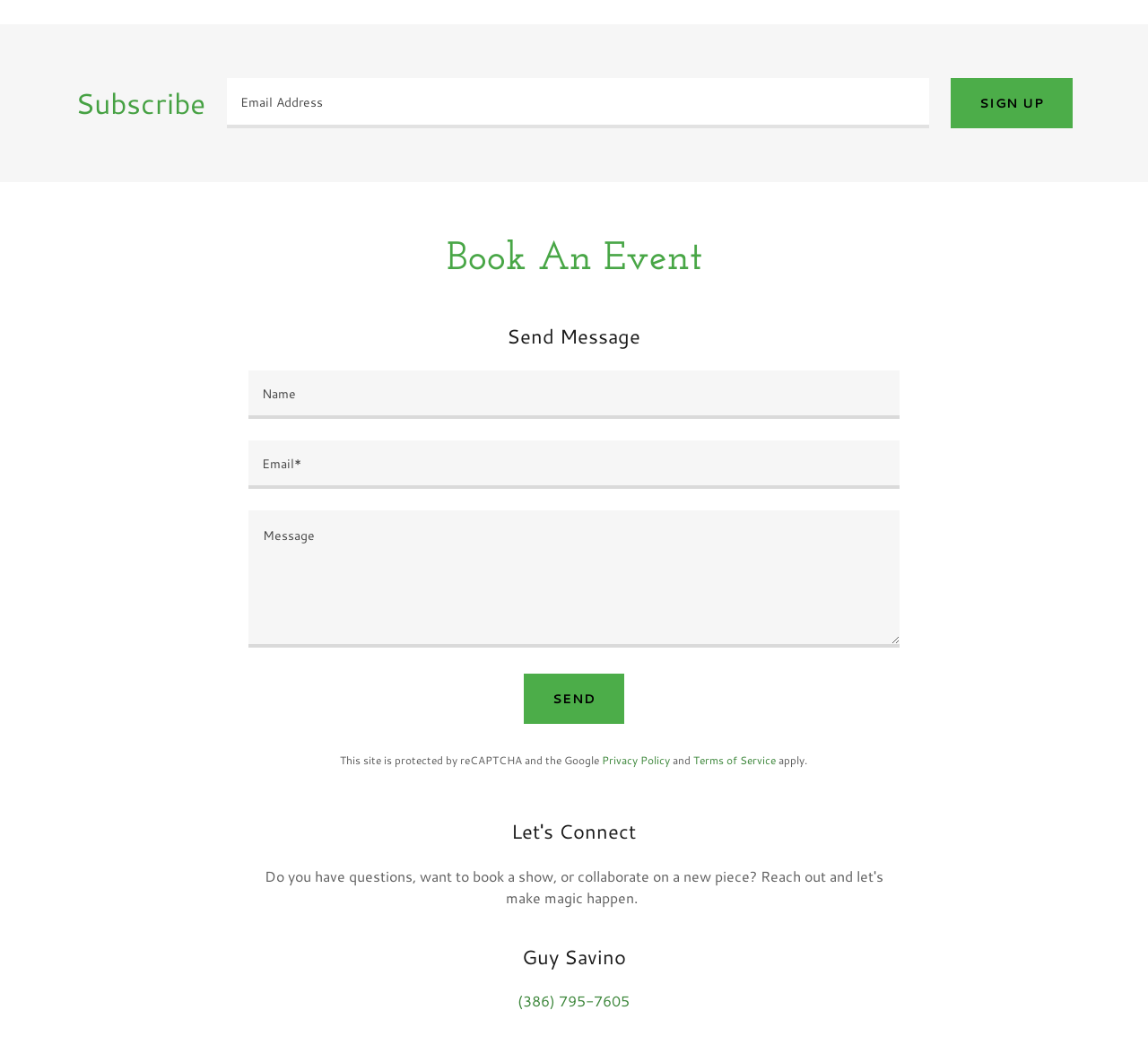Provide your answer in one word or a succinct phrase for the question: 
How many textboxes are in the 'Book An Event' section?

3